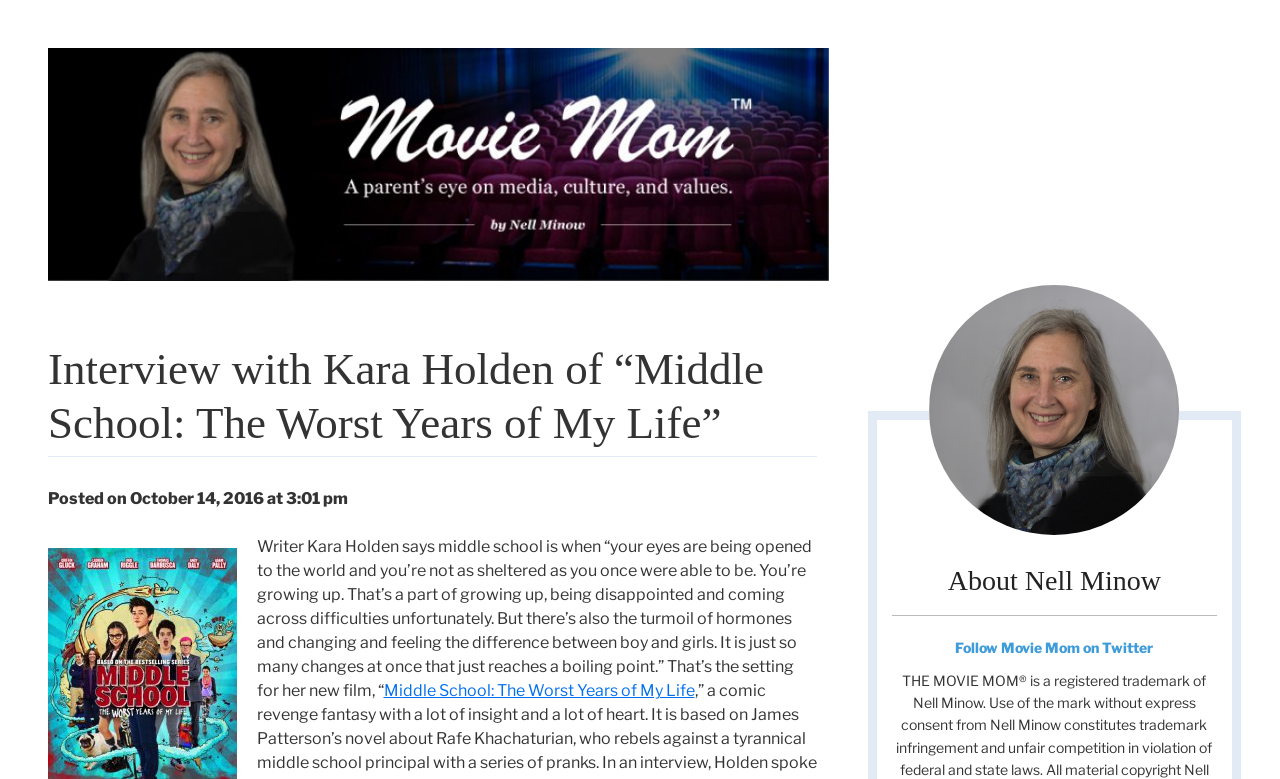Please use the details from the image to answer the following question comprehensively:
When was the article posted?

The answer can be found in the StaticText element that contains the posting date. The text mentions 'Posted on October 14, 2016 at 3:01 pm' which indicates that the article was posted on October 14, 2016.